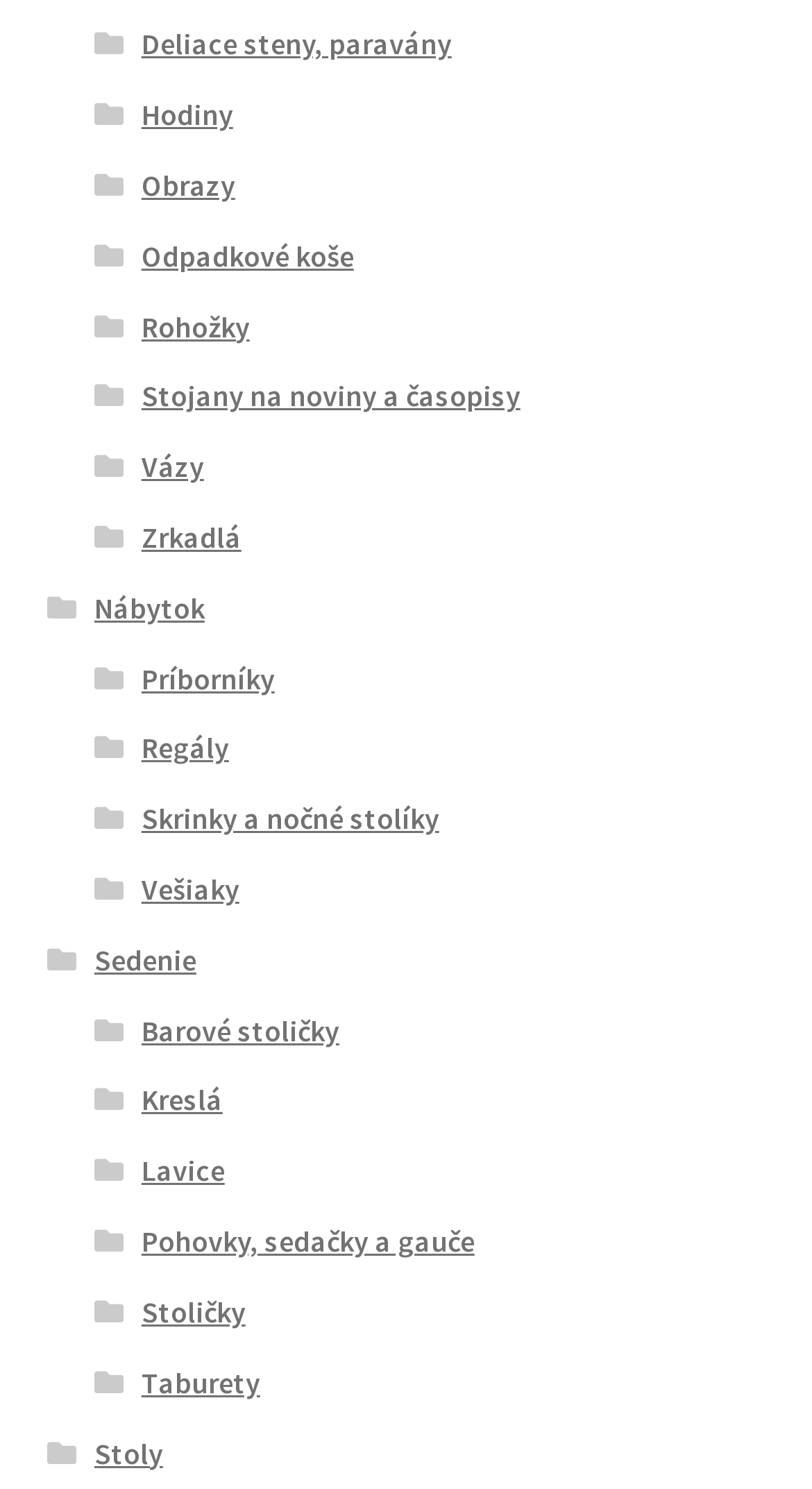What is the last link on the webpage?
Give a one-word or short-phrase answer derived from the screenshot.

Taburety